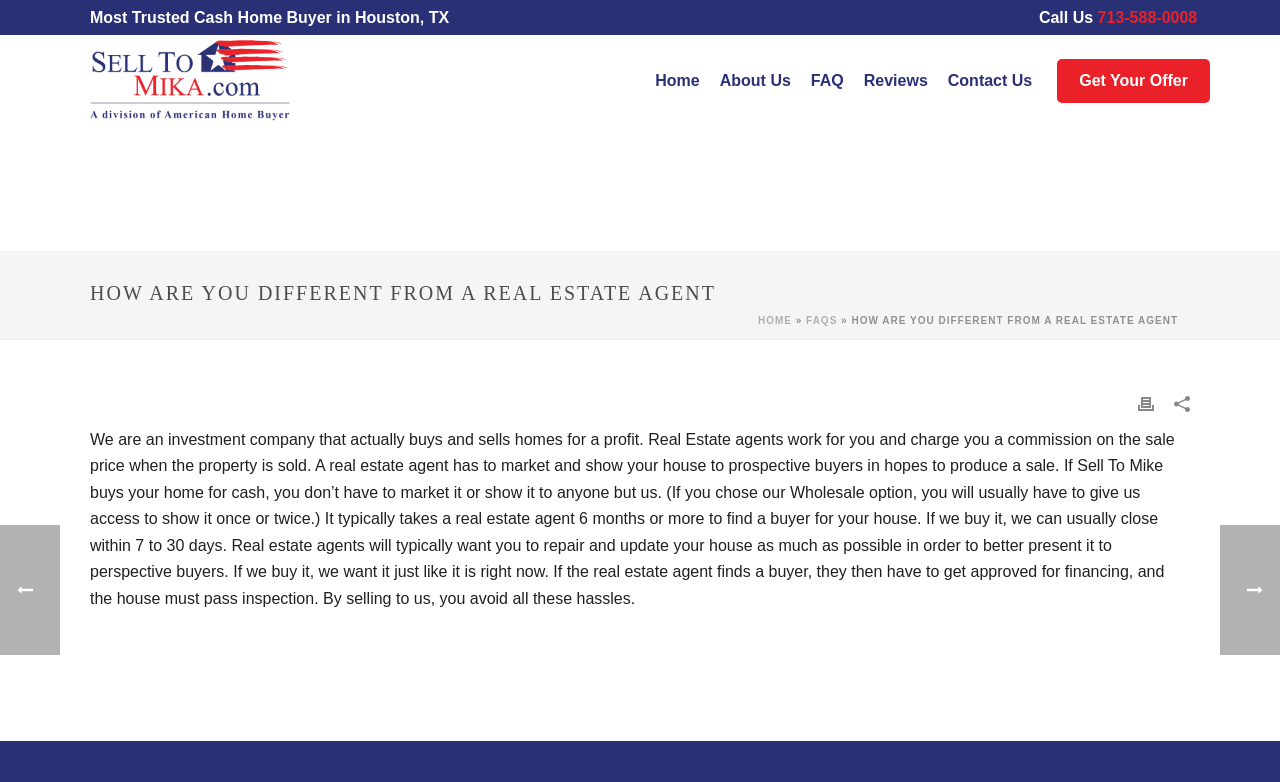Locate the bounding box coordinates of the clickable area needed to fulfill the instruction: "Navigate to the 'Home' page".

[0.504, 0.088, 0.554, 0.119]